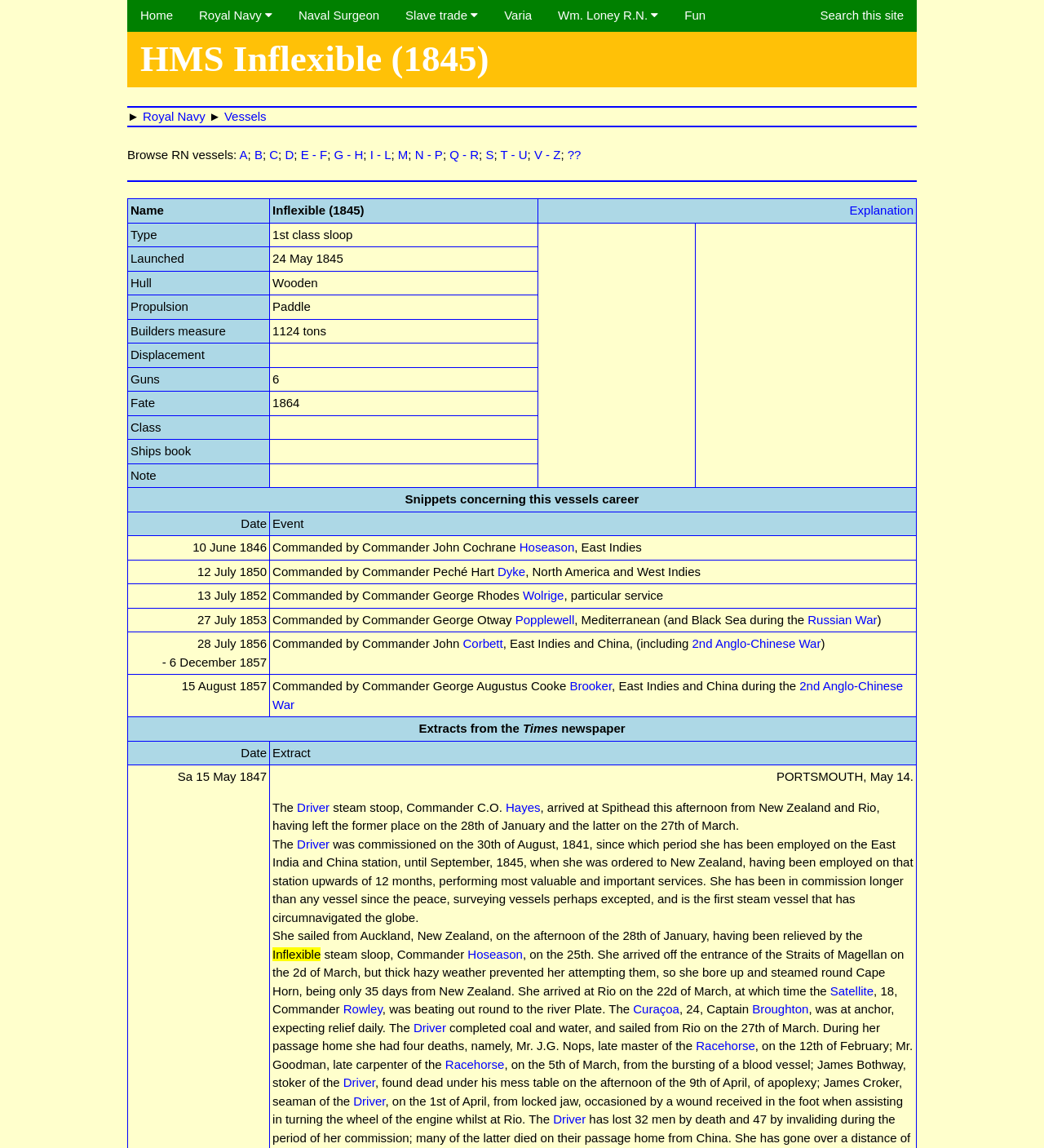Please identify the bounding box coordinates of the element I should click to complete this instruction: 'Go to the 'Naval Surgeon' page'. The coordinates should be given as four float numbers between 0 and 1, like this: [left, top, right, bottom].

[0.273, 0.0, 0.376, 0.027]